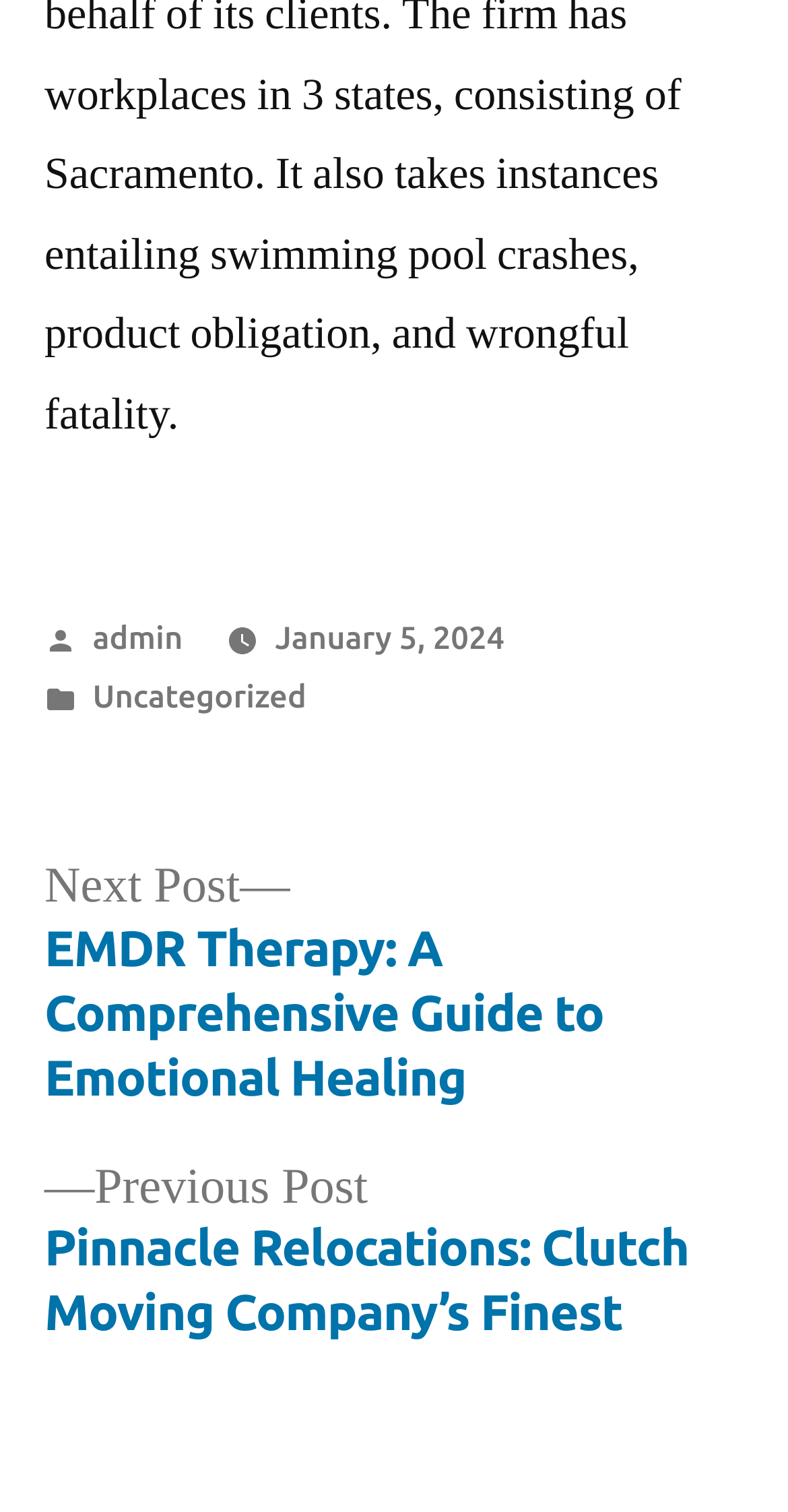What is the date of the latest article?
Refer to the image and answer the question using a single word or phrase.

January 5, 2024